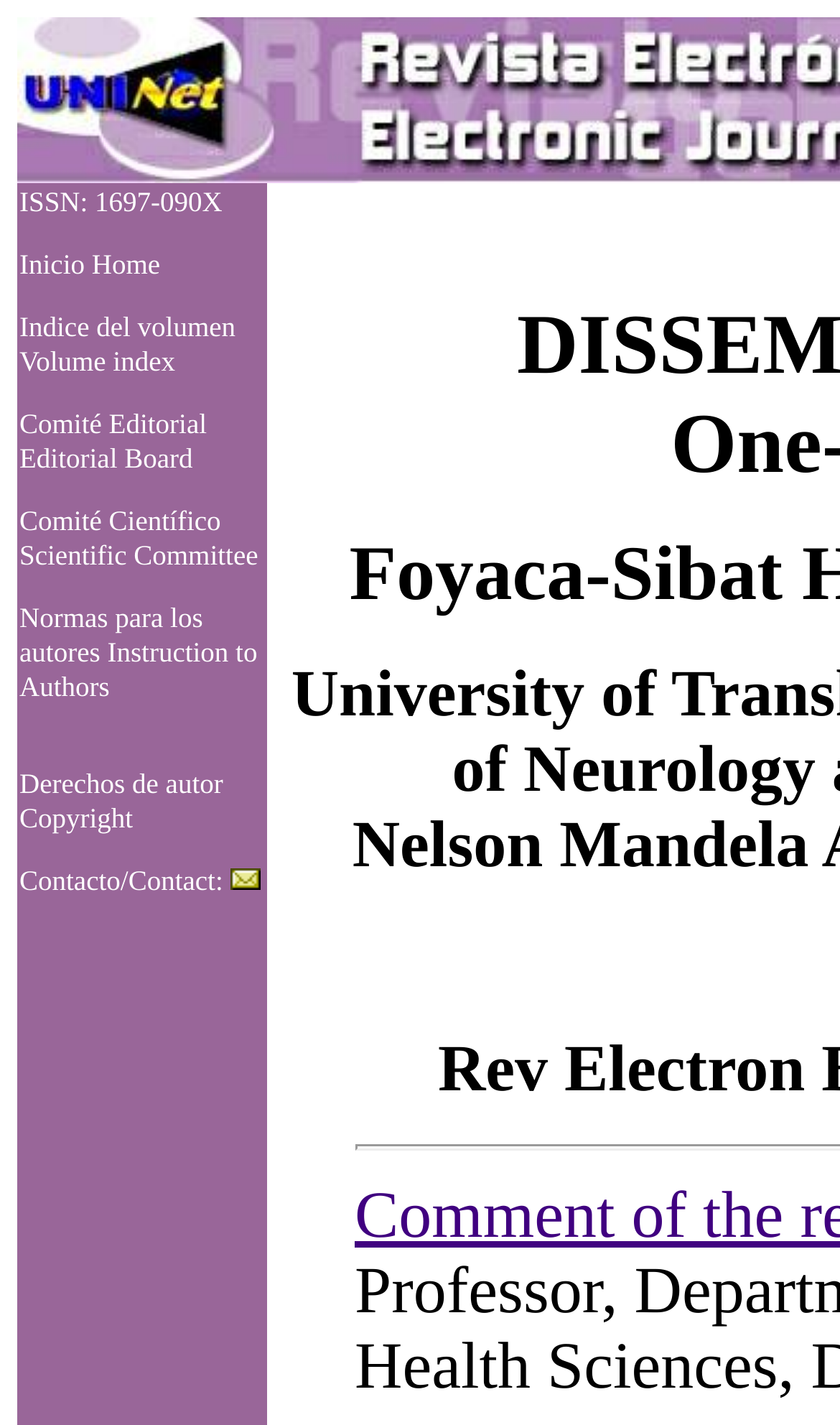Give a detailed account of the webpage, highlighting key information.

The webpage appears to be a journal article or publication page. At the top, there are several links aligned horizontally, including "Inicio Home", "Indice del volumen Volume index", "Comité Editorial Editorial Board", "Comité Científico Scientific Committee", "Normas para los autores", "Instruction to Authors", "Derechos de autor Copyright", and "Contacto/Contact:". These links are positioned near the top-left corner of the page, with "Inicio Home" being the leftmost and "Contacto/Contact:" being the rightmost.

The title of the webpage, "Electron J Biomed 2004;3:39-43 Foyaca et al. DISSEMINATE CYSTICERCOSIS", is prominently displayed, likely above the links. There are no images on the page. The overall layout is simple, with a focus on providing access to various sections and resources related to the journal article.